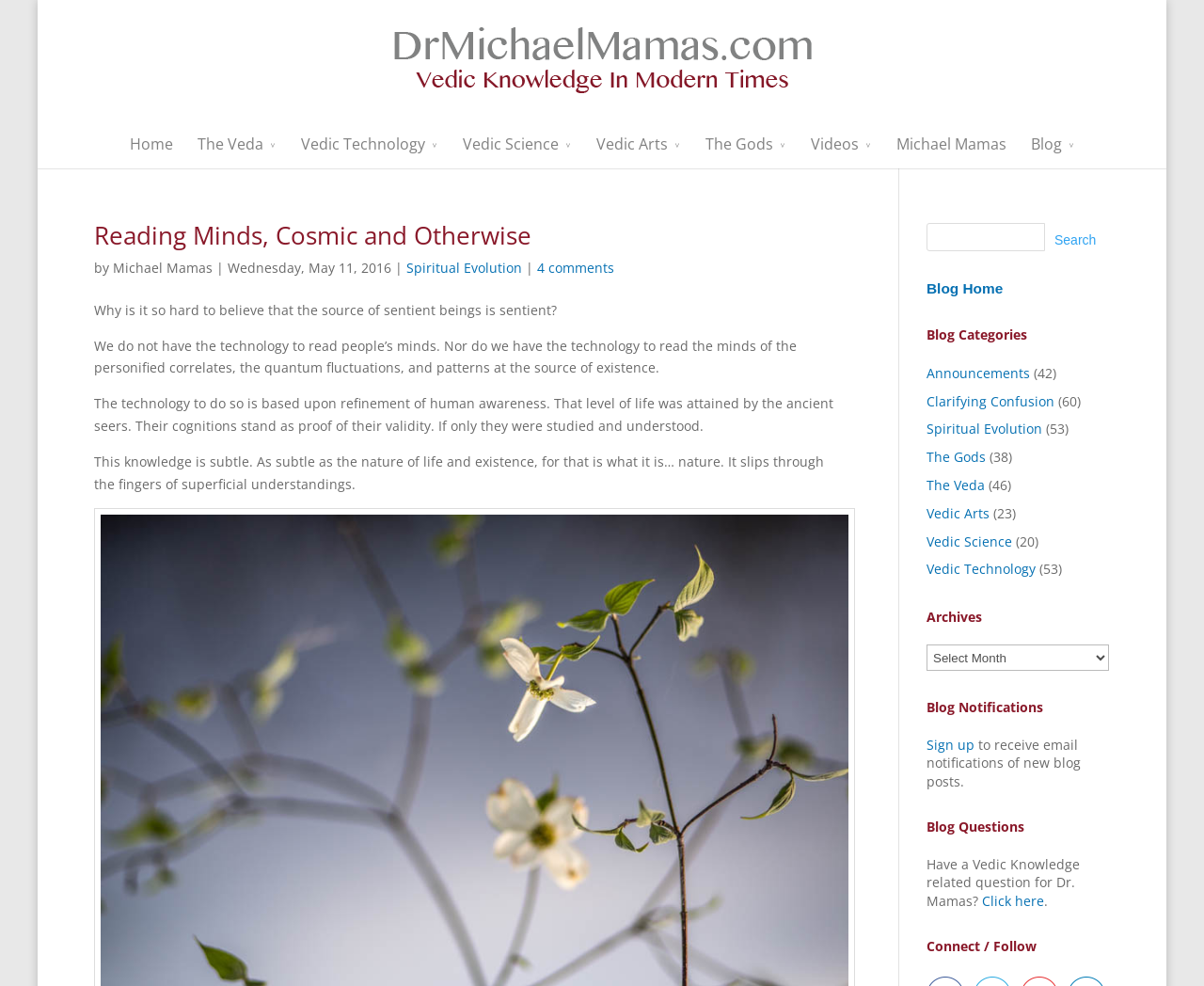How many comments are there on the current blog post? Based on the image, give a response in one word or a short phrase.

4